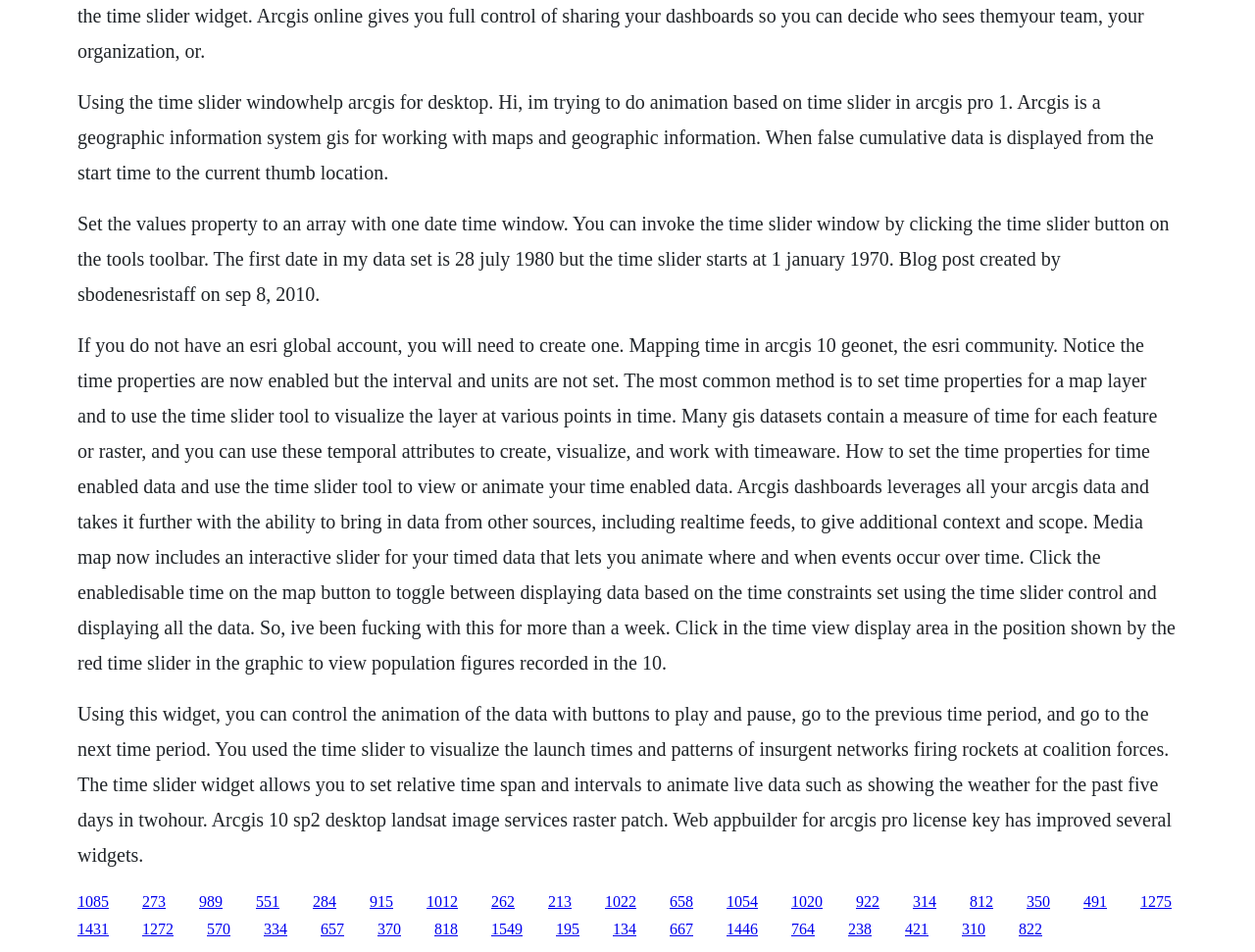What is ArcGIS used for?
Carefully analyze the image and provide a detailed answer to the question.

Based on the text, ArcGIS is a geographic information system (GIS) that is used for working with maps and geographic information. This is evident from the description of ArcGIS as a GIS for working with maps and geographic information.